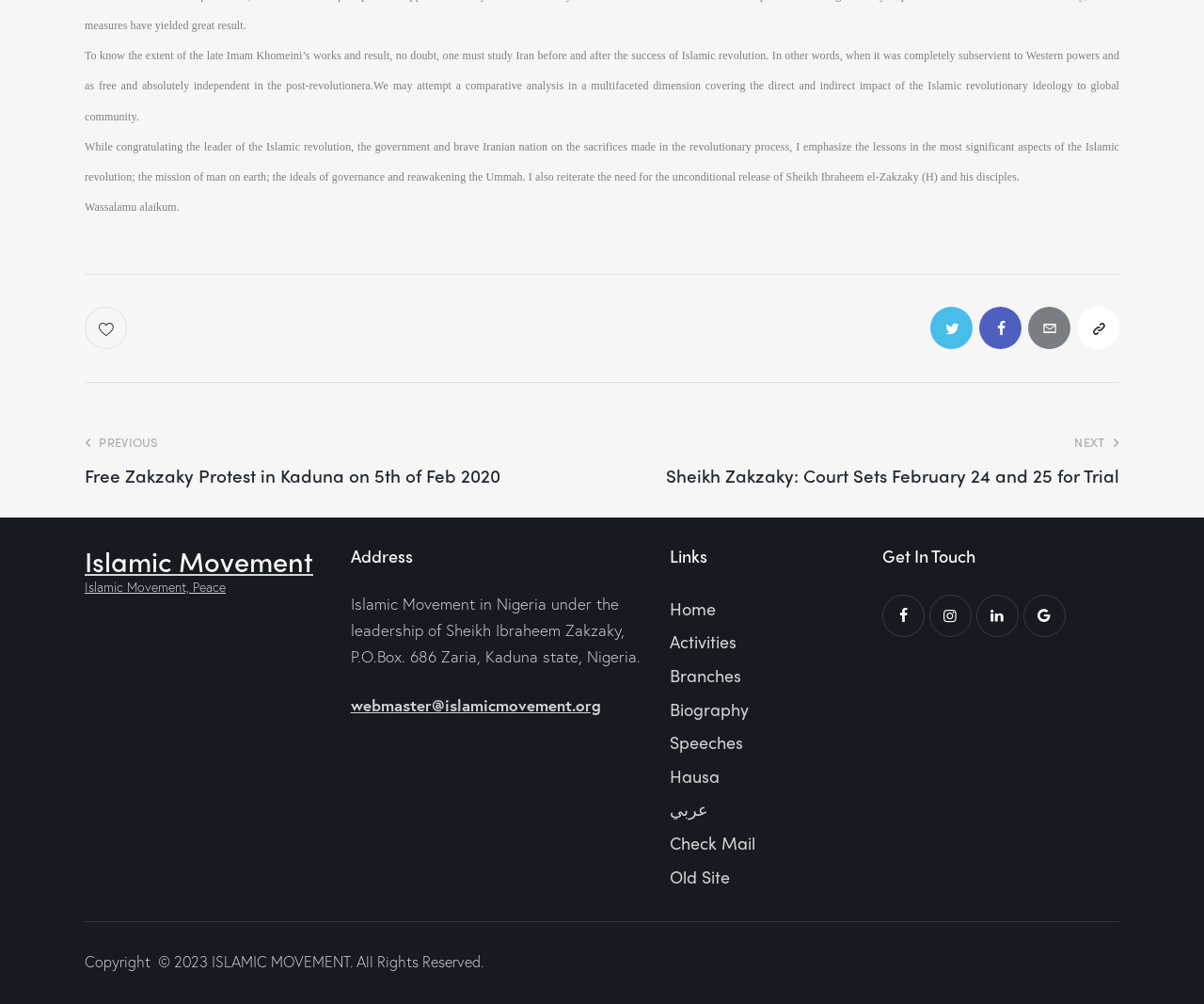How many social media links are present on the webpage? From the image, respond with a single word or brief phrase.

4